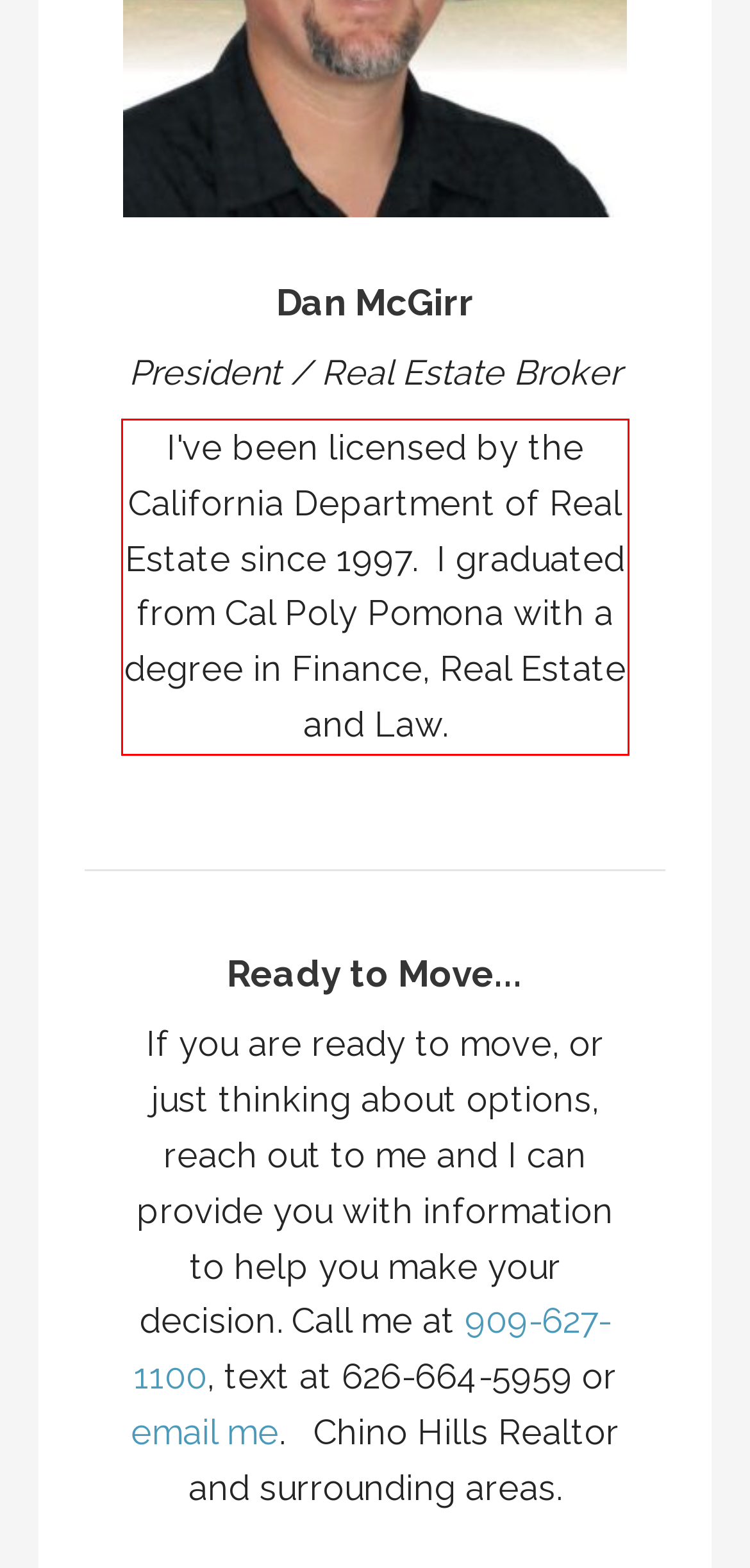You are provided with a screenshot of a webpage featuring a red rectangle bounding box. Extract the text content within this red bounding box using OCR.

I've been licensed by the California Department of Real Estate since 1997. I graduated from Cal Poly Pomona with a degree in Finance, Real Estate and Law.